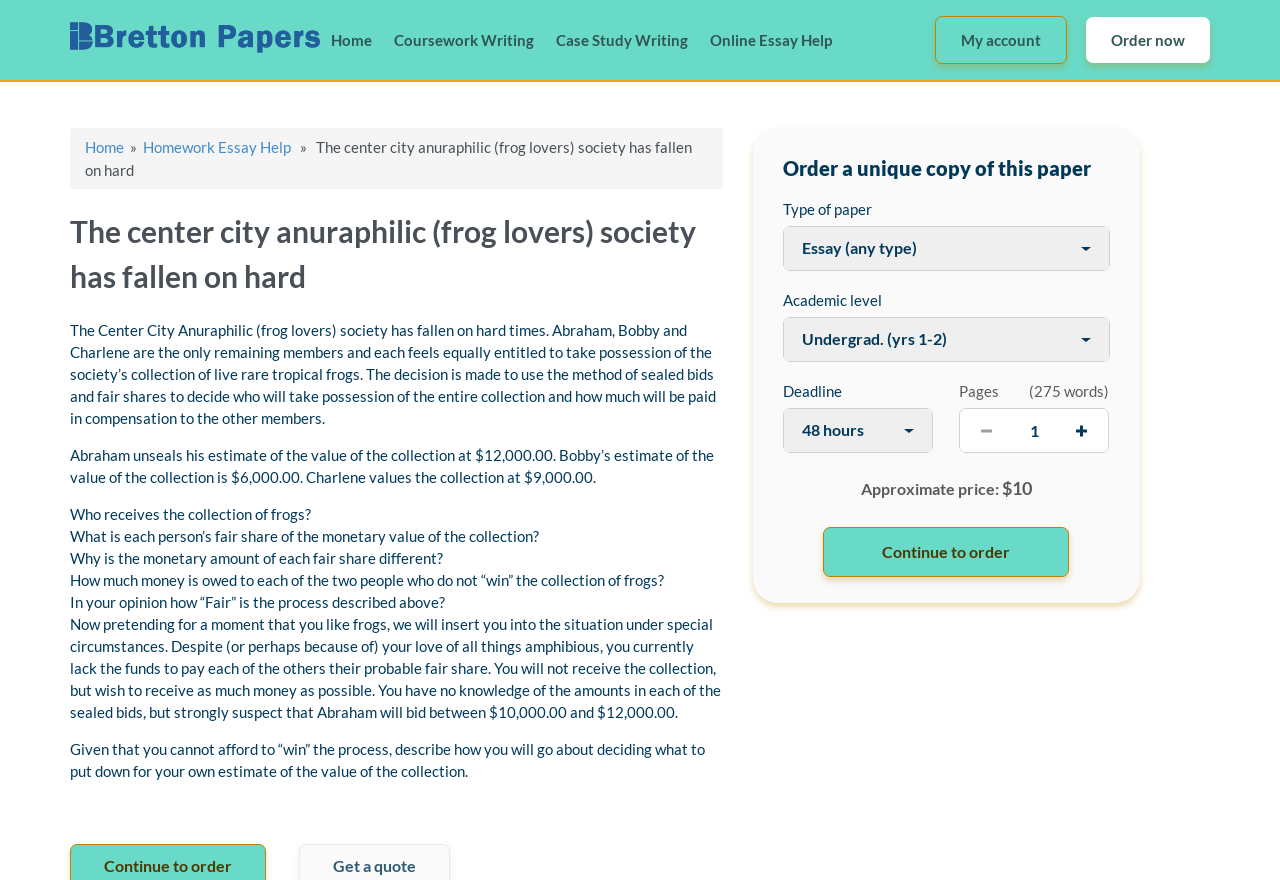Please identify the bounding box coordinates of the element I need to click to follow this instruction: "Click the 'Home' link".

[0.259, 0.033, 0.291, 0.059]